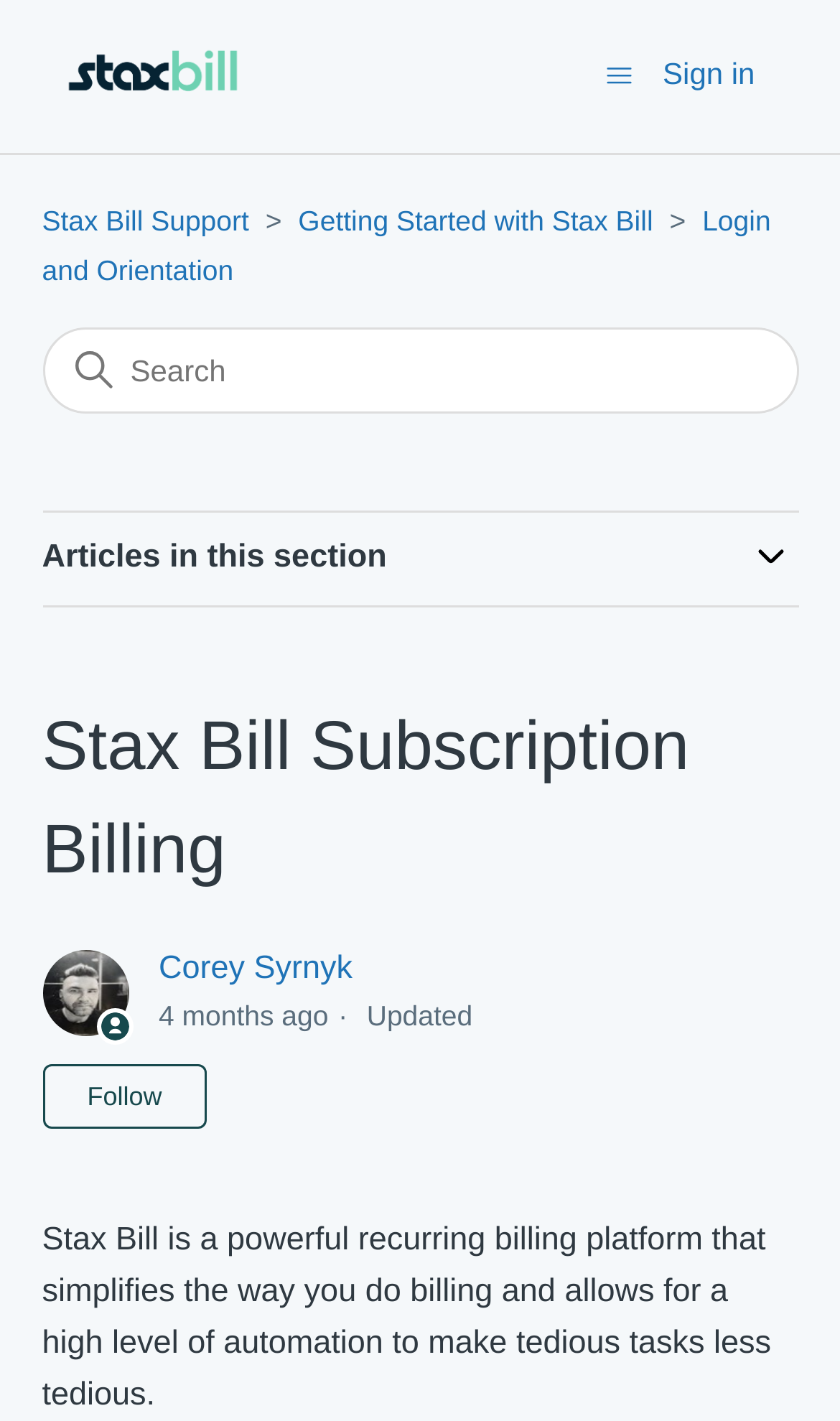Please pinpoint the bounding box coordinates for the region I should click to adhere to this instruction: "Follow Article".

[0.05, 0.749, 0.247, 0.794]